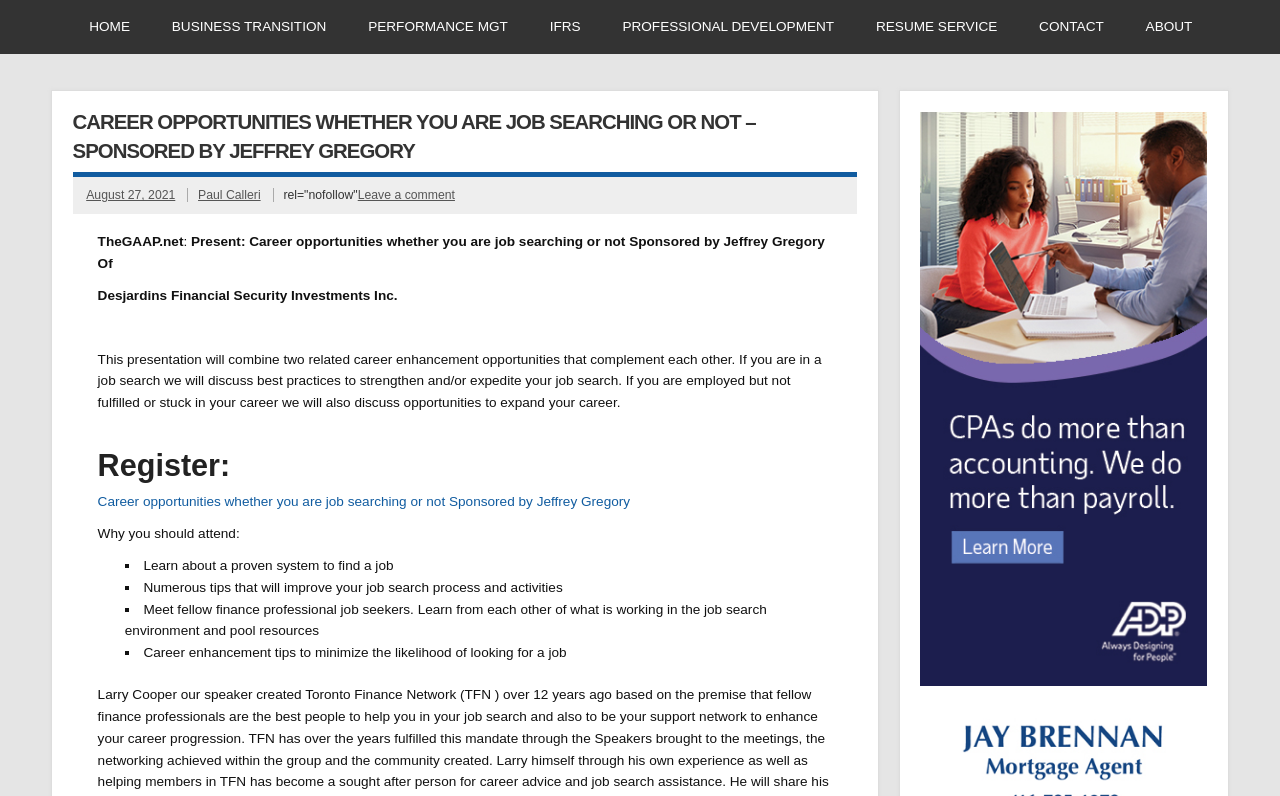Determine the bounding box coordinates for the area that should be clicked to carry out the following instruction: "Contact us".

[0.796, 0.0, 0.878, 0.068]